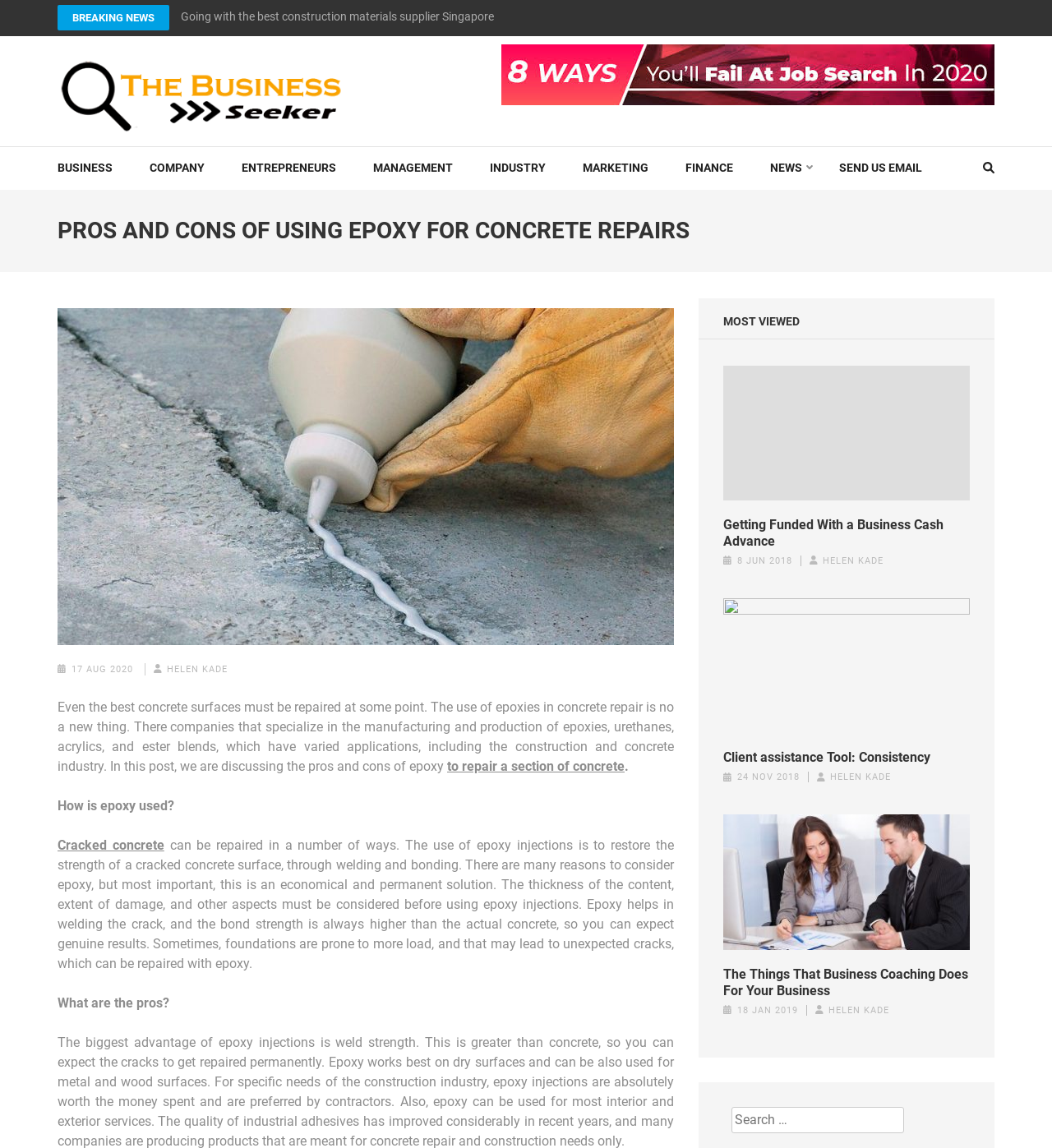Please provide the bounding box coordinates for the element that needs to be clicked to perform the instruction: "Search for something". The coordinates must consist of four float numbers between 0 and 1, formatted as [left, top, right, bottom].

[0.695, 0.964, 0.859, 0.987]